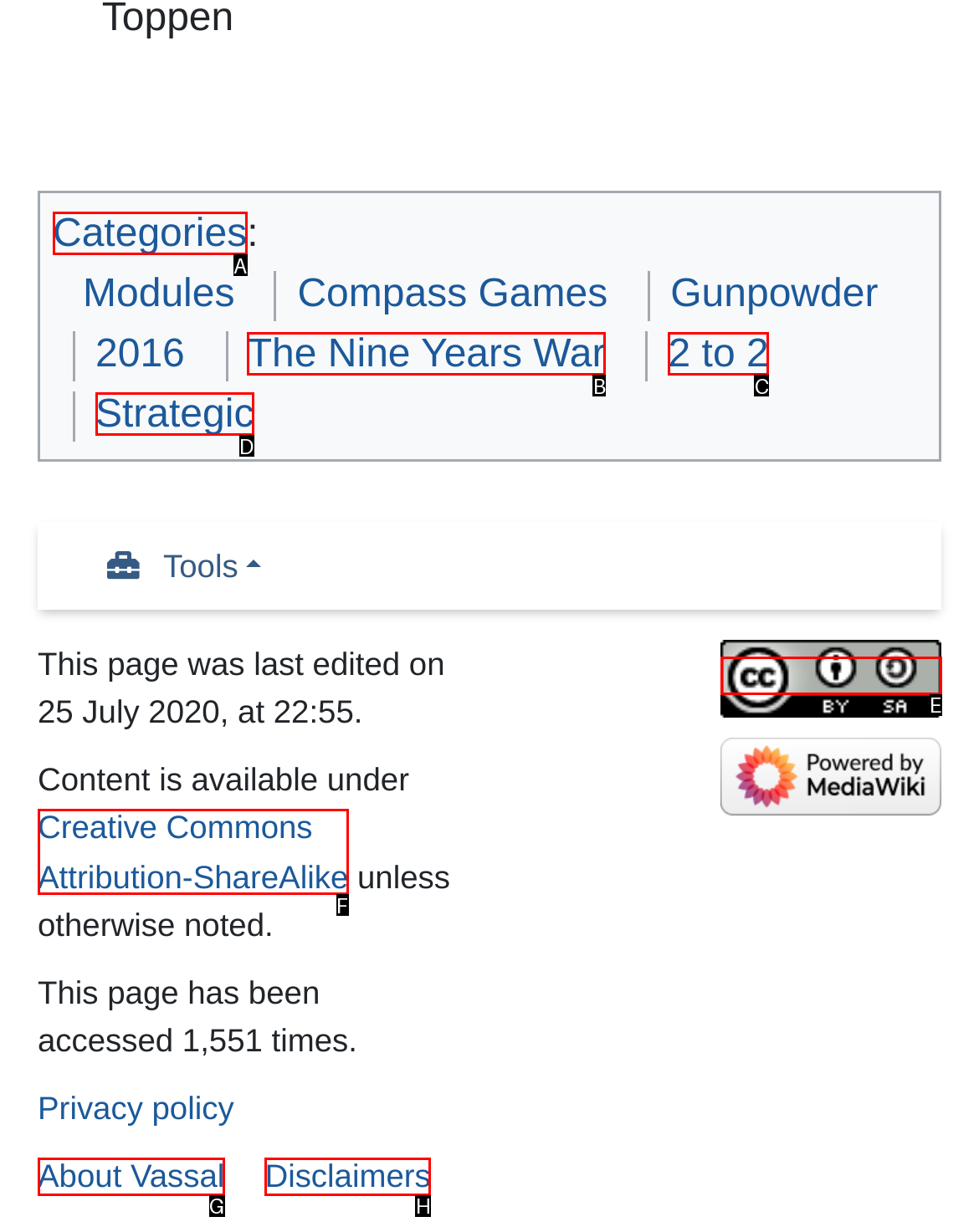From the description: Creative Commons Attribution-ShareAlike, select the HTML element that fits best. Reply with the letter of the appropriate option.

F